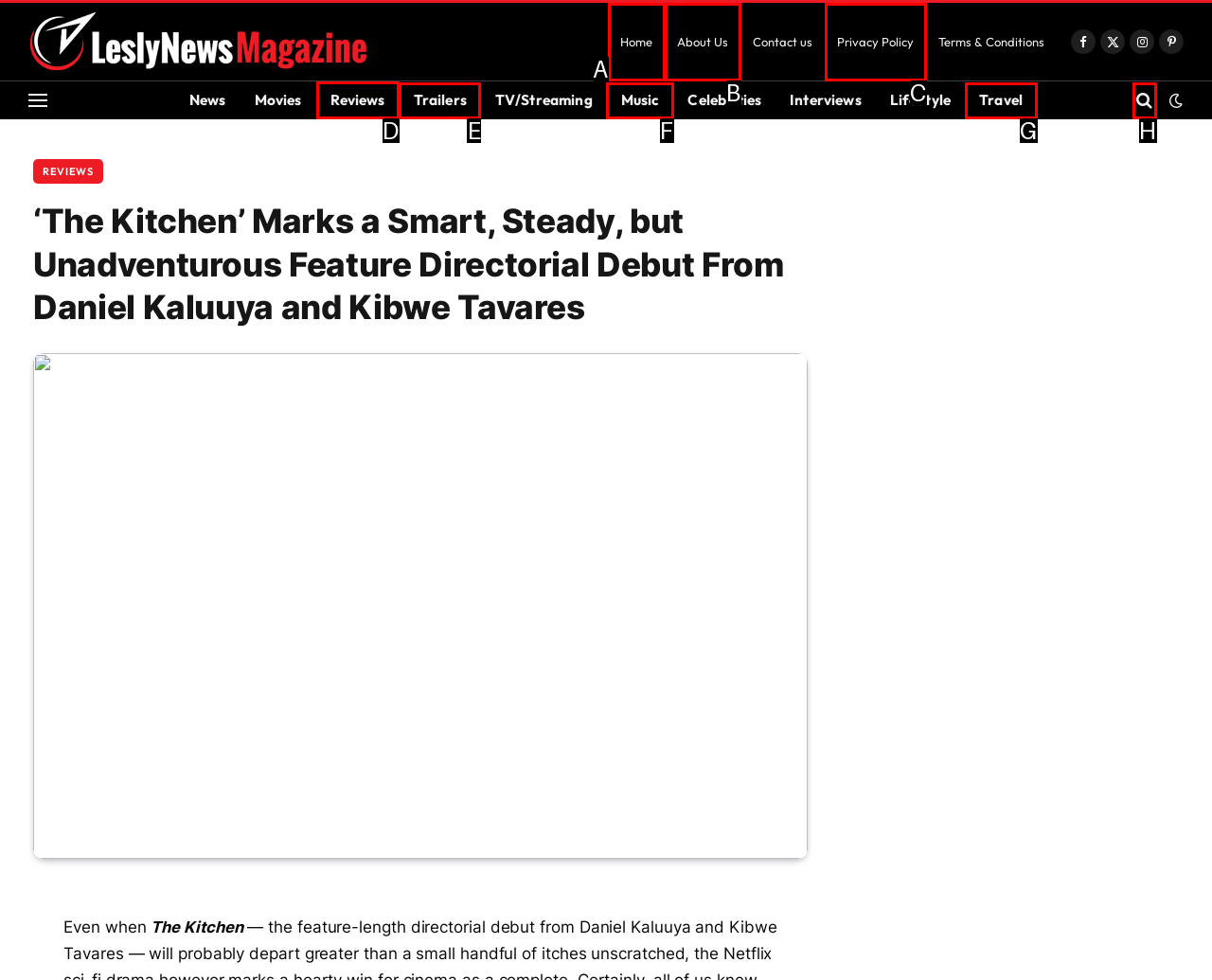Determine which HTML element to click for this task: Open the 'Reviews' page Provide the letter of the selected choice.

D